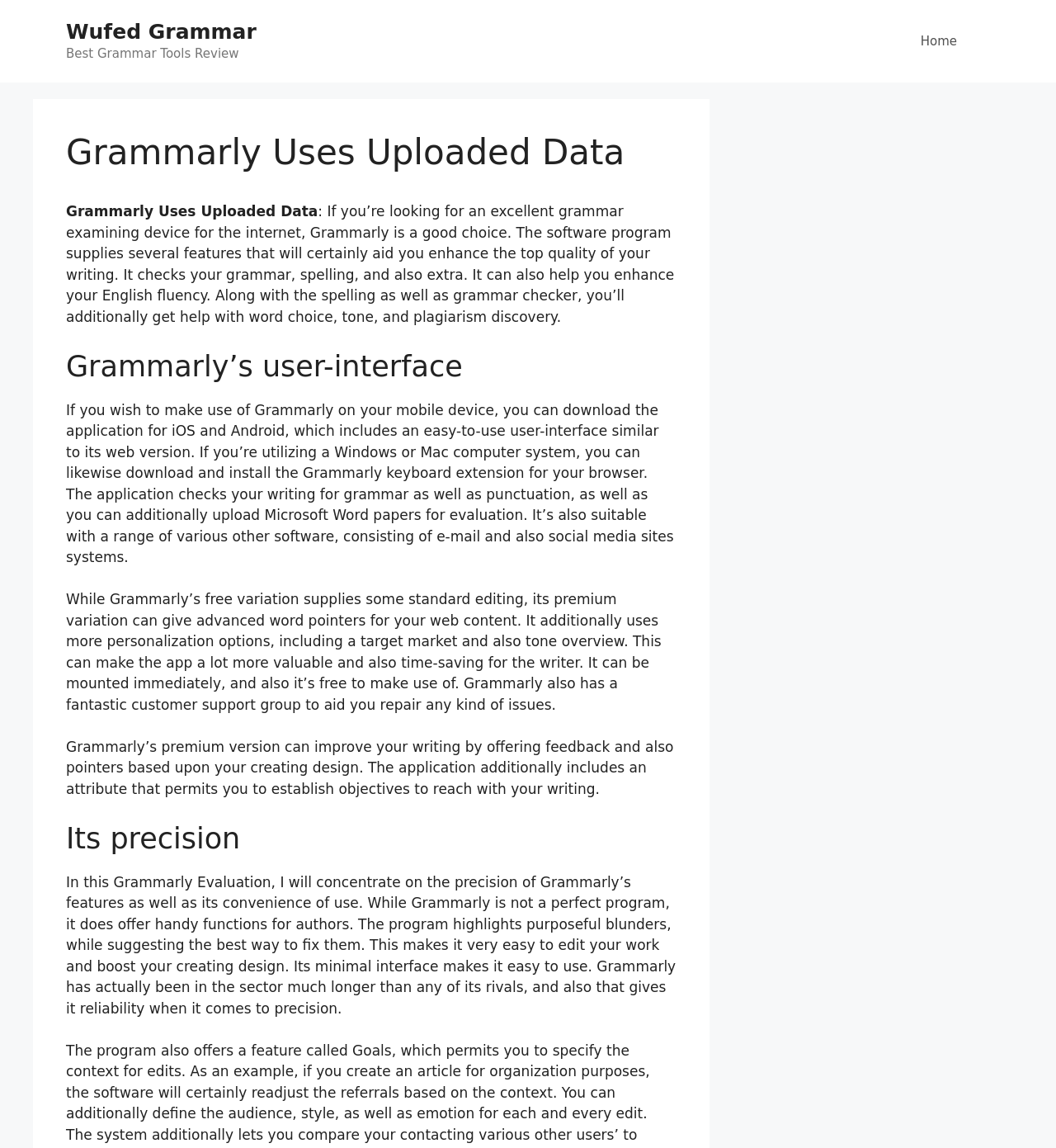Determine the bounding box coordinates (top-left x, top-left y, bottom-right x, bottom-right y) of the UI element described in the following text: Wufed Grammar

[0.062, 0.017, 0.243, 0.038]